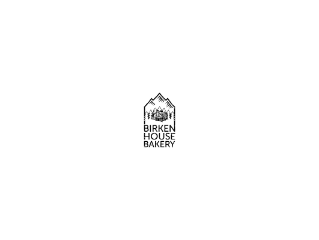What is the connection of the bakery to its surroundings?
Using the screenshot, give a one-word or short phrase answer.

A connection to nature